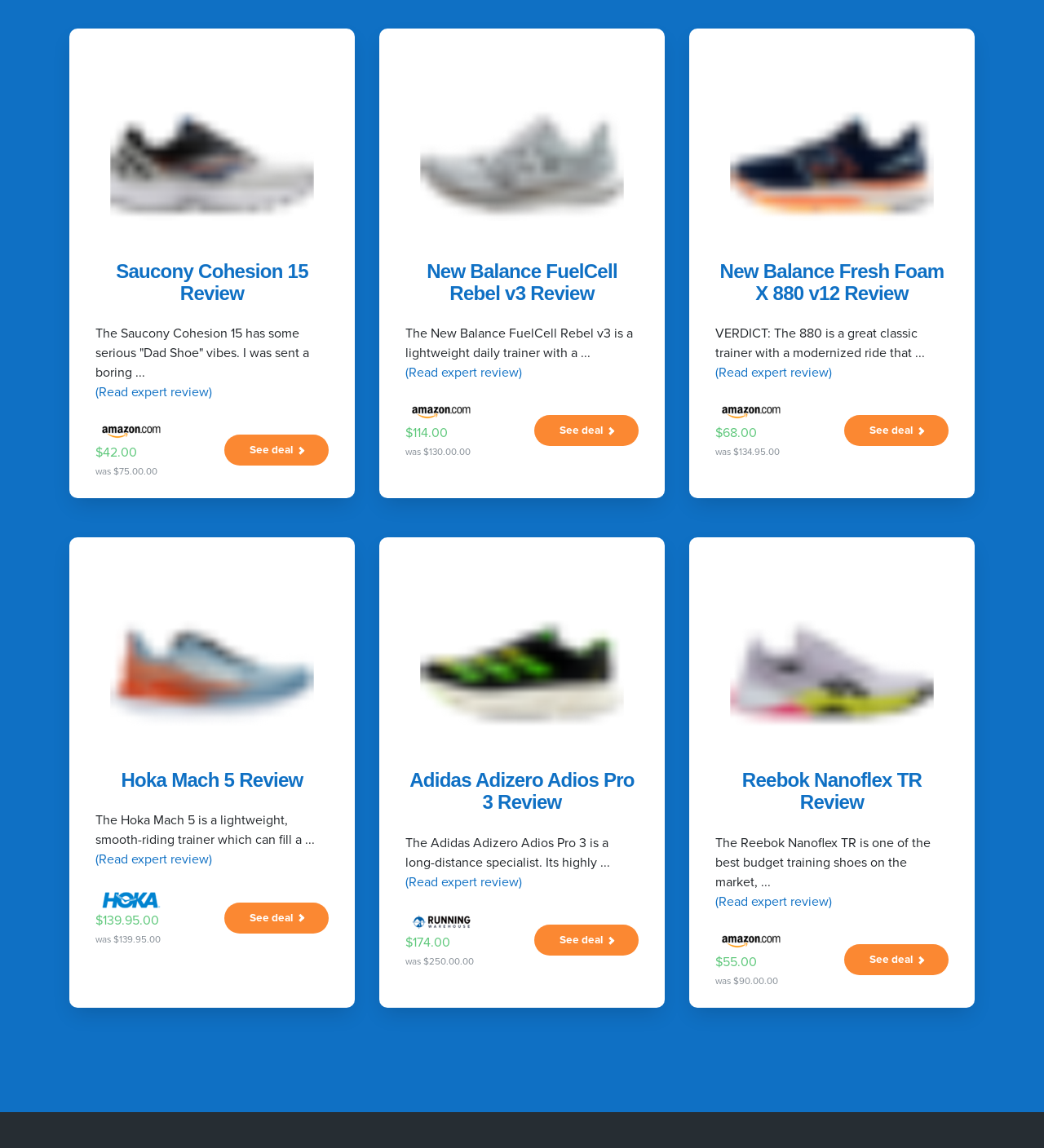What is the name of the second product reviewed?
Give a one-word or short-phrase answer derived from the screenshot.

New Balance FuelCell Rebel v3